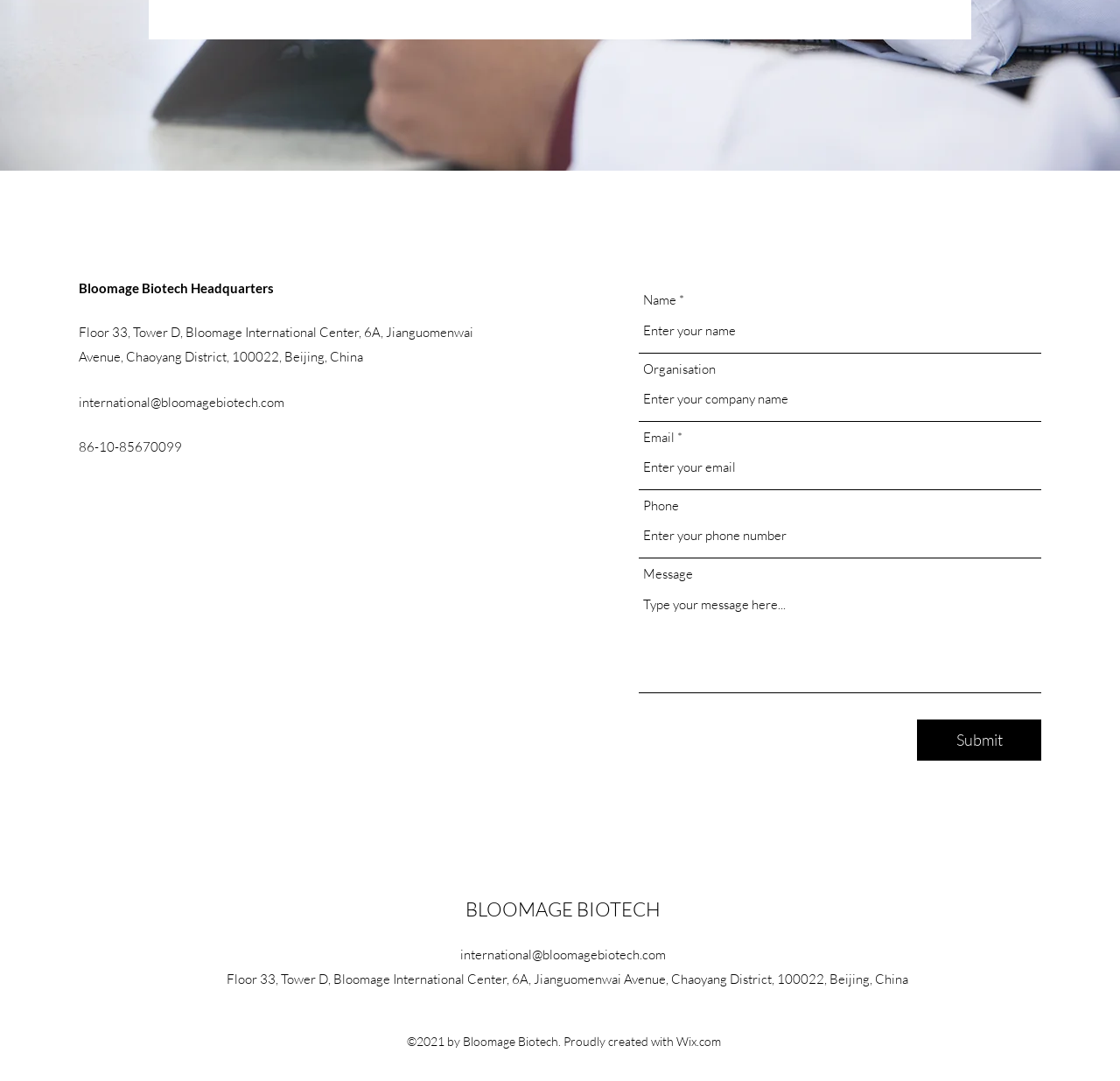Predict the bounding box coordinates of the UI element that matches this description: "Journal Article". The coordinates should be in the format [left, top, right, bottom] with each value between 0 and 1.

None